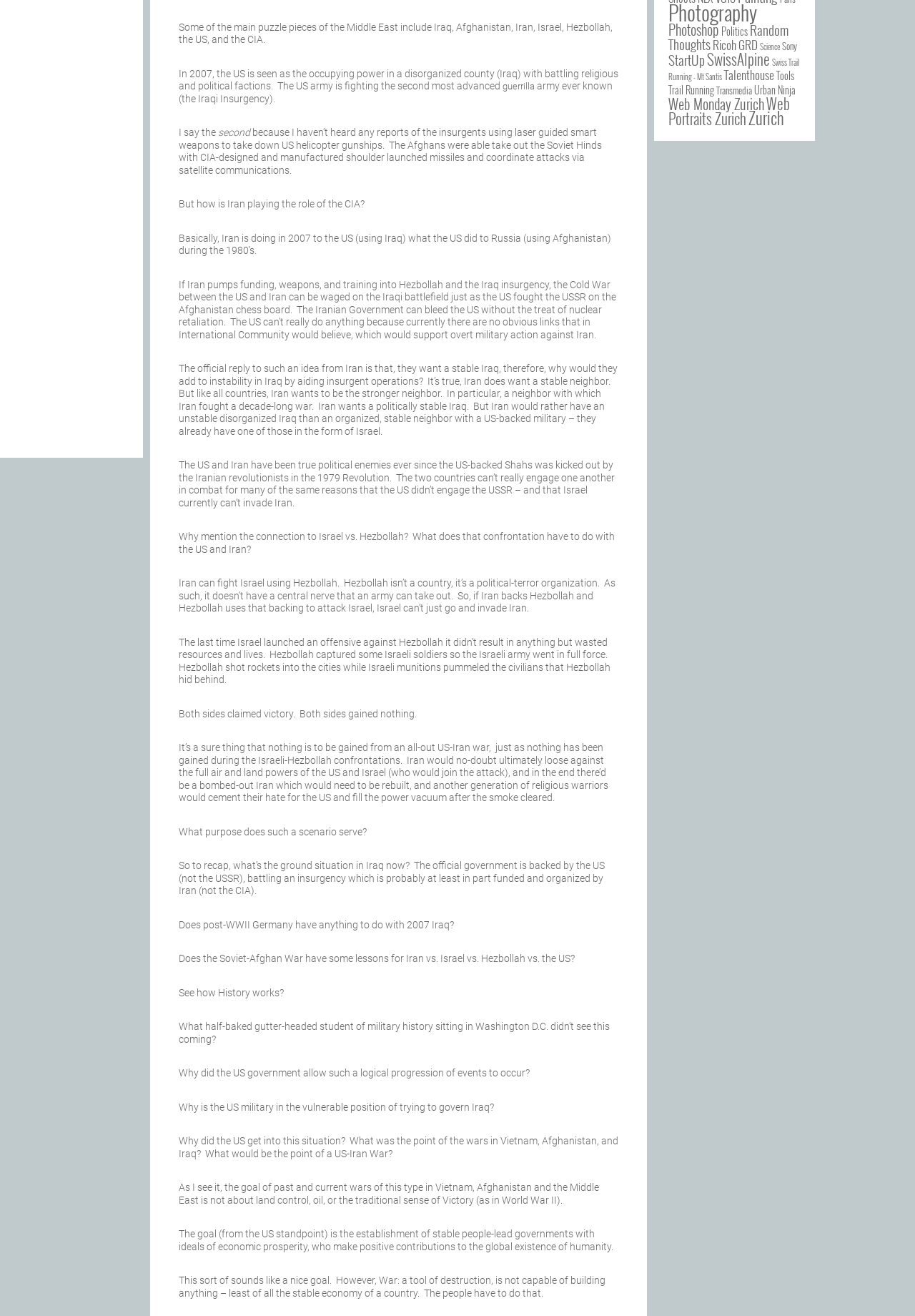Determine the bounding box for the UI element that matches this description: "Trail Running".

[0.73, 0.063, 0.78, 0.074]